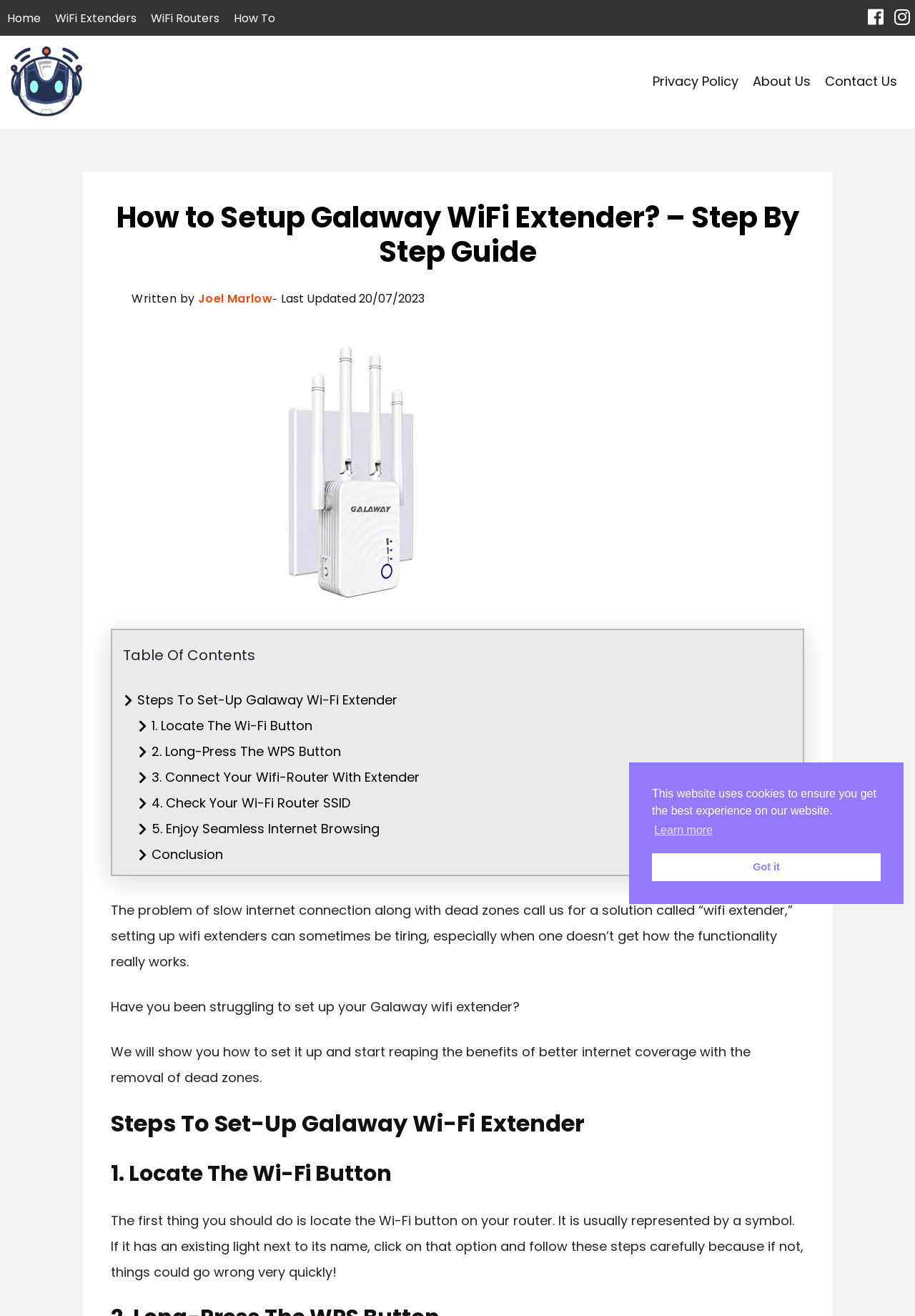Determine the bounding box coordinates of the clickable element necessary to fulfill the instruction: "Click on the 'WiFi Extenders' link". Provide the coordinates as four float numbers within the 0 to 1 range, i.e., [left, top, right, bottom].

[0.052, 0.003, 0.157, 0.025]